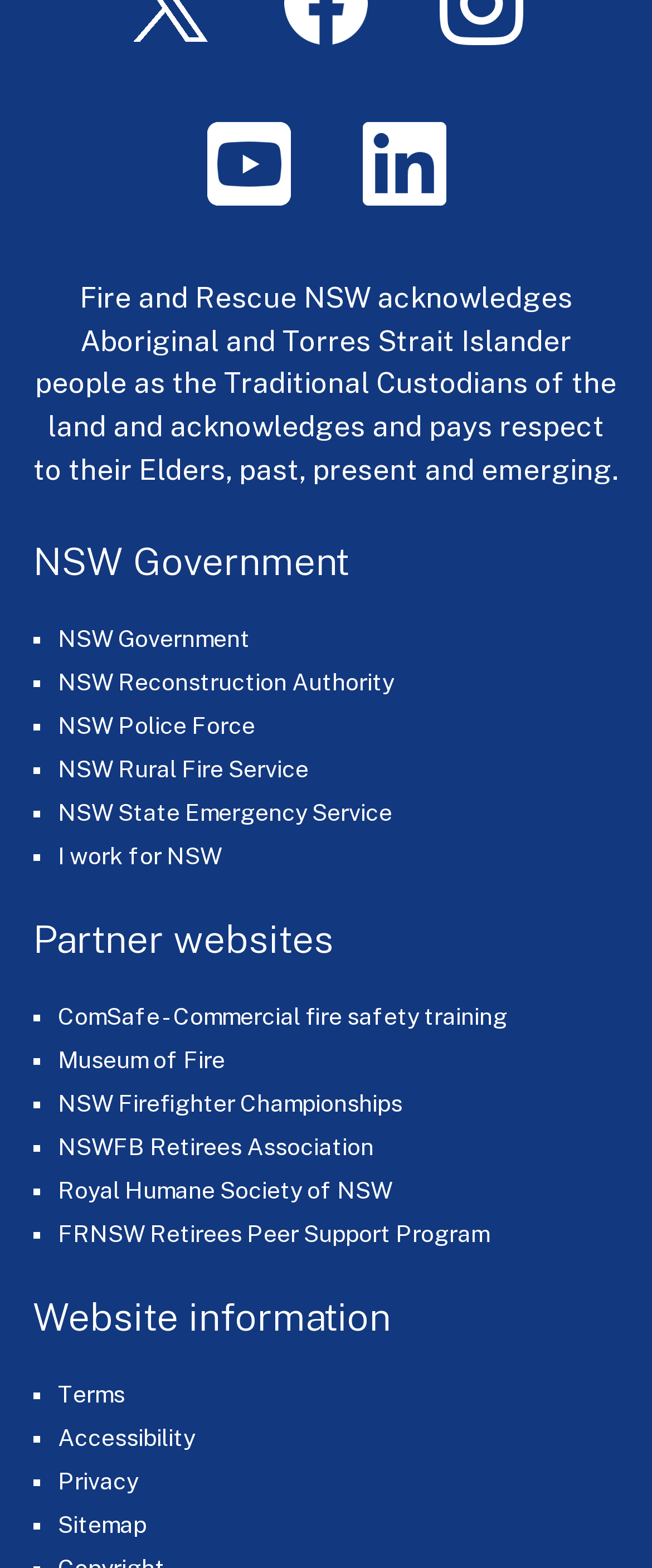What is the purpose of the 'Partner websites' section?
Provide an in-depth answer to the question, covering all aspects.

I found the purpose of the 'Partner websites' section by looking at the heading element, which indicates that this section lists partner websites, and it includes links to various websites such as ComSafe, Museum of Fire, and NSW Firefighter Championships.